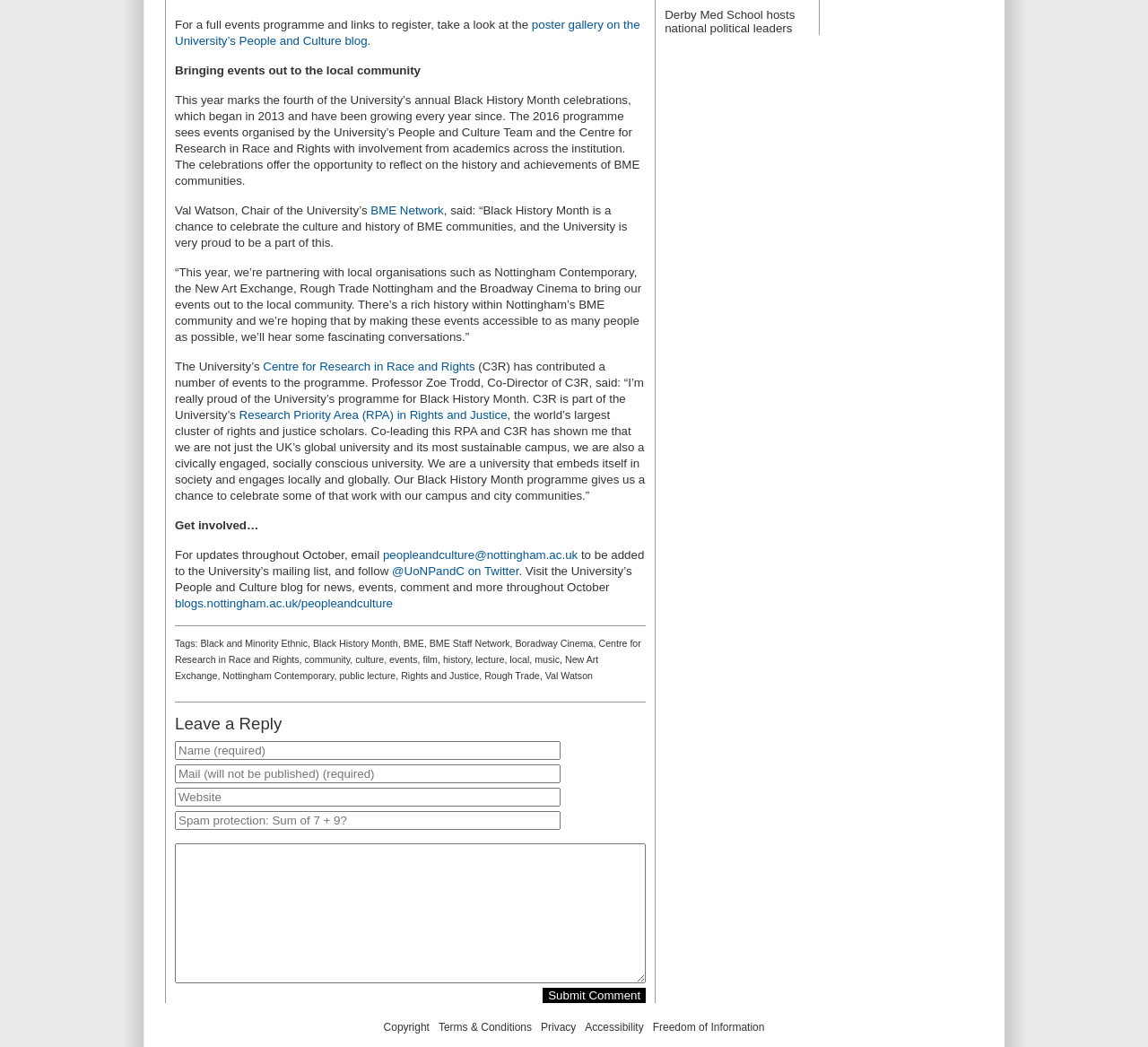Please determine the bounding box coordinates of the section I need to click to accomplish this instruction: "Email peopleandculture@nottingham.ac.uk to be added to the University’s mailing list".

[0.334, 0.523, 0.503, 0.536]